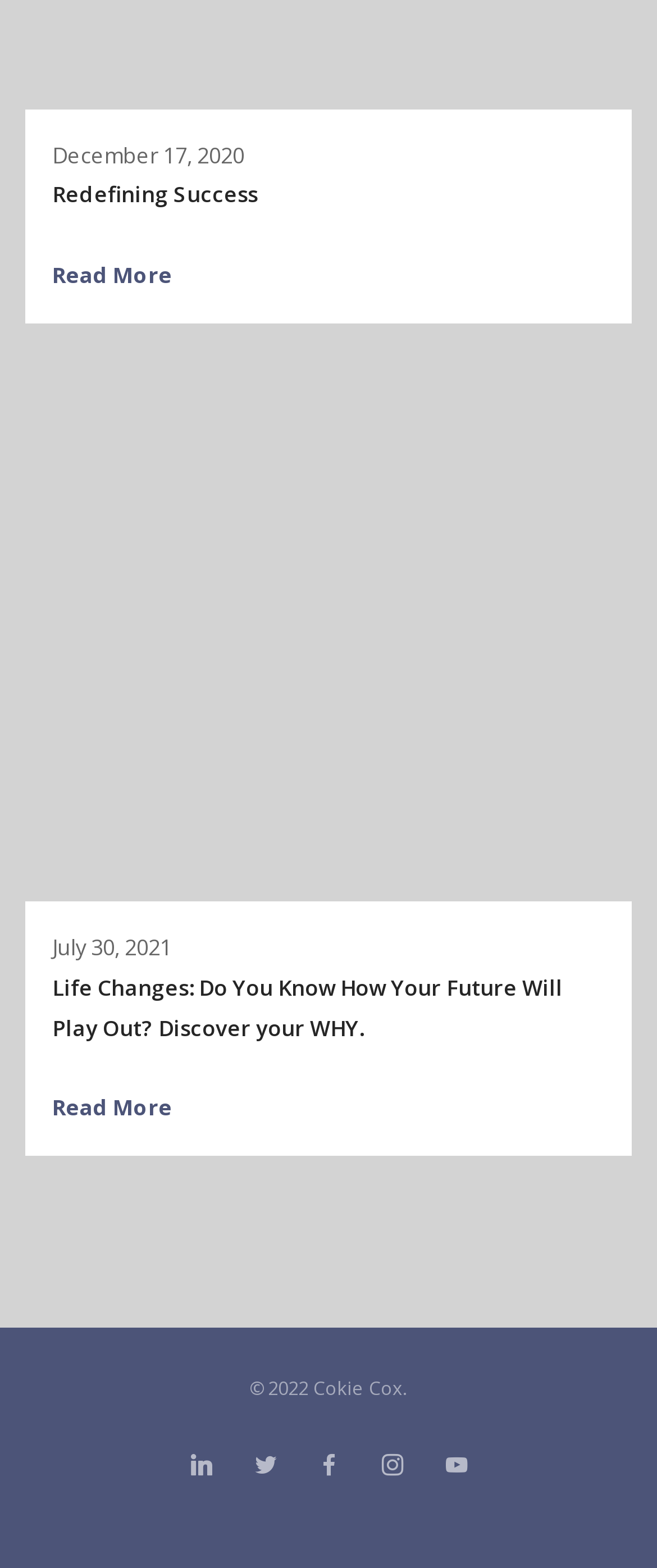Reply to the question below using a single word or brief phrase:
What is the date of the first article?

December 17, 2020